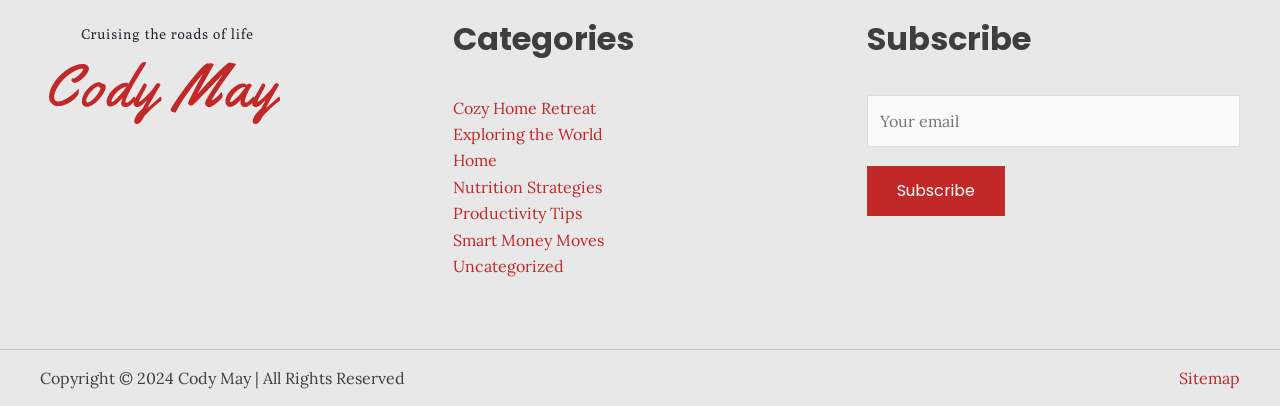Extract the bounding box of the UI element described as: "Nutrition Strategies".

[0.354, 0.436, 0.471, 0.485]